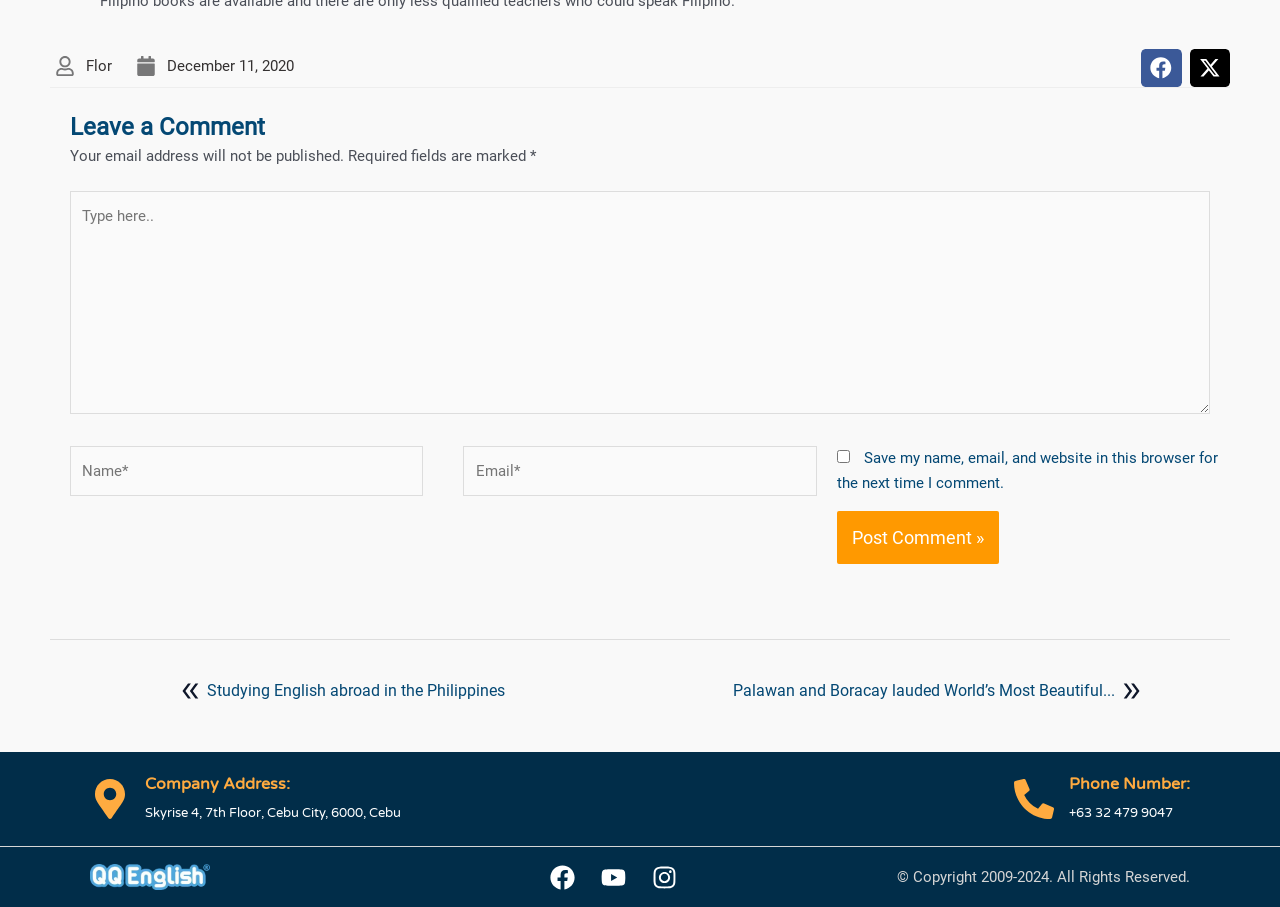Please predict the bounding box coordinates of the element's region where a click is necessary to complete the following instruction: "Visit QQEnglish homepage". The coordinates should be represented by four float numbers between 0 and 1, i.e., [left, top, right, bottom].

[0.07, 0.952, 0.164, 0.982]